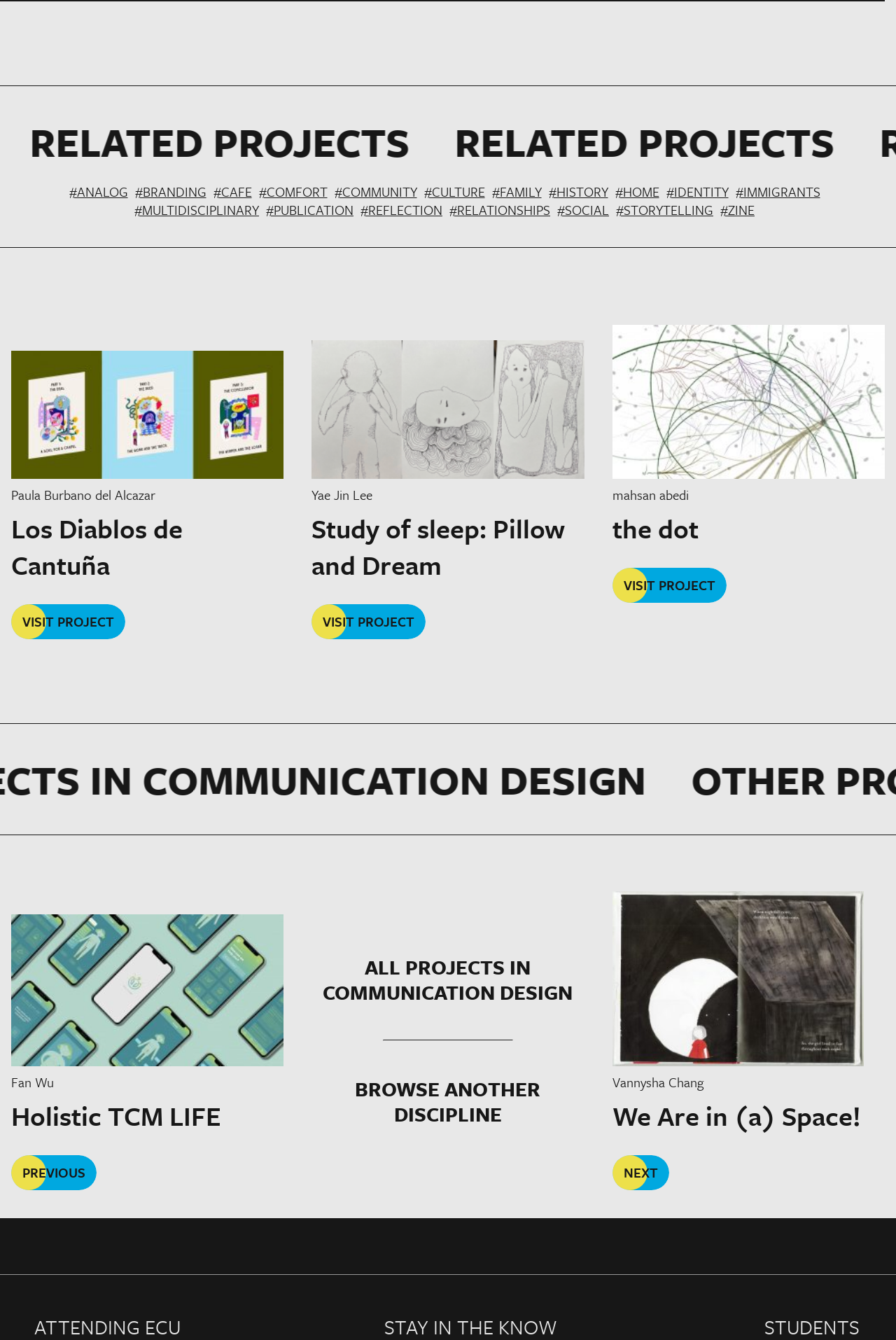What is the category of the project 'Los Diablos de Cantuña'?
Look at the image and answer the question with a single word or phrase.

Communication Design